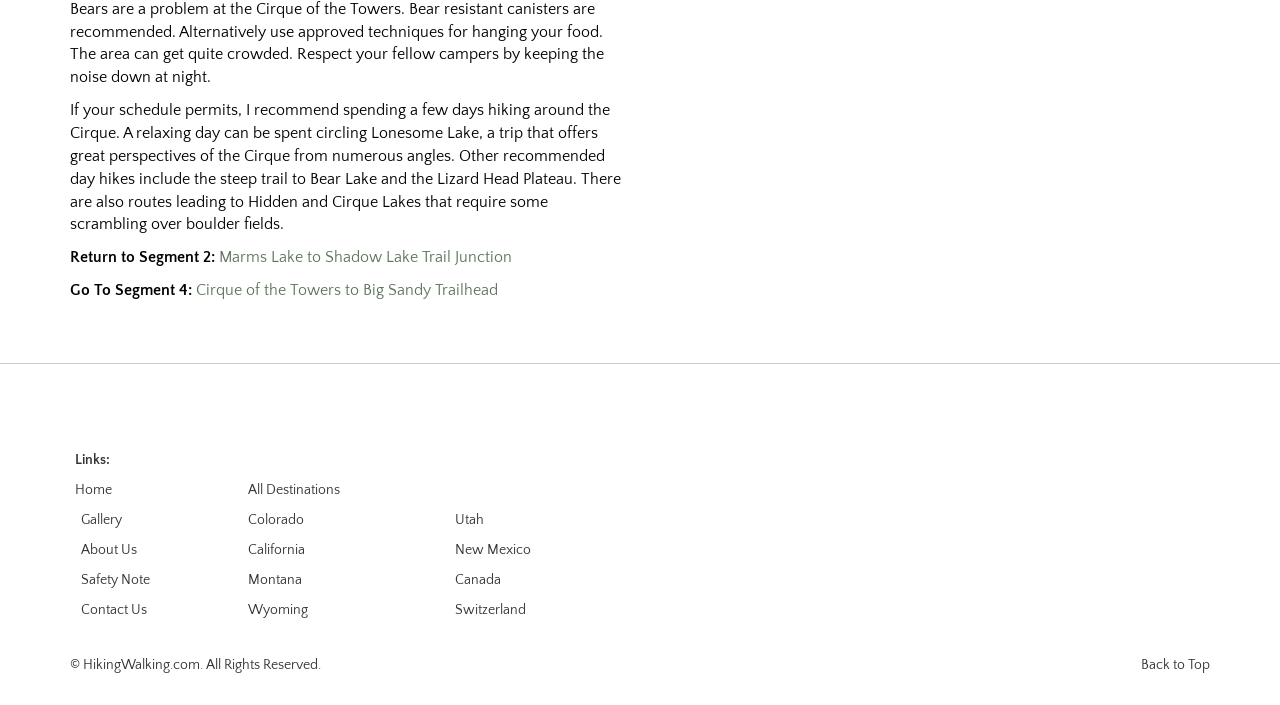Determine the bounding box of the UI element mentioned here: "Back to Top". The coordinates must be in the format [left, top, right, bottom] with values ranging from 0 to 1.

[0.891, 0.932, 0.945, 0.954]